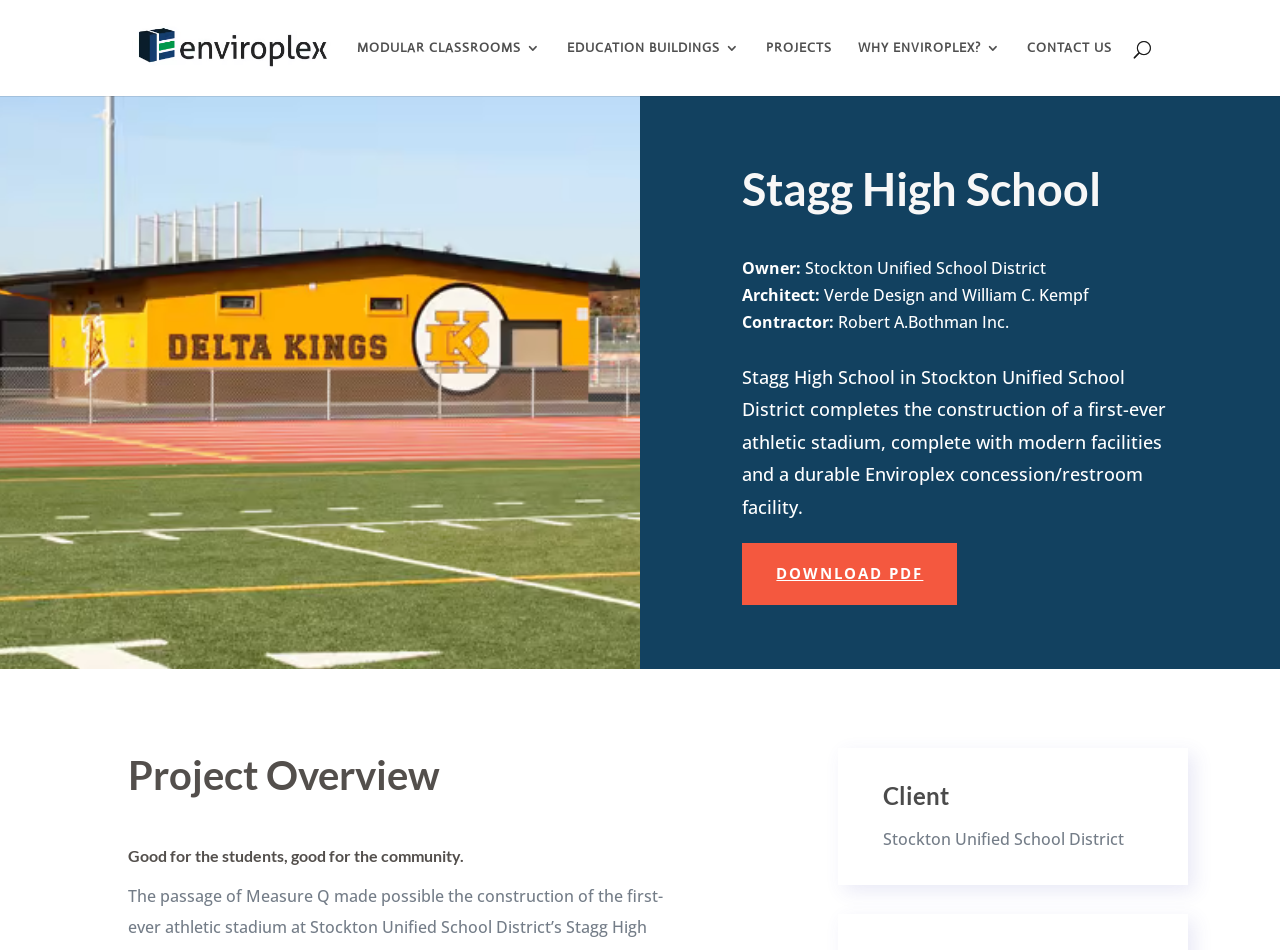Can you provide the bounding box coordinates for the element that should be clicked to implement the instruction: "view projects"?

[0.58, 0.572, 0.748, 0.636]